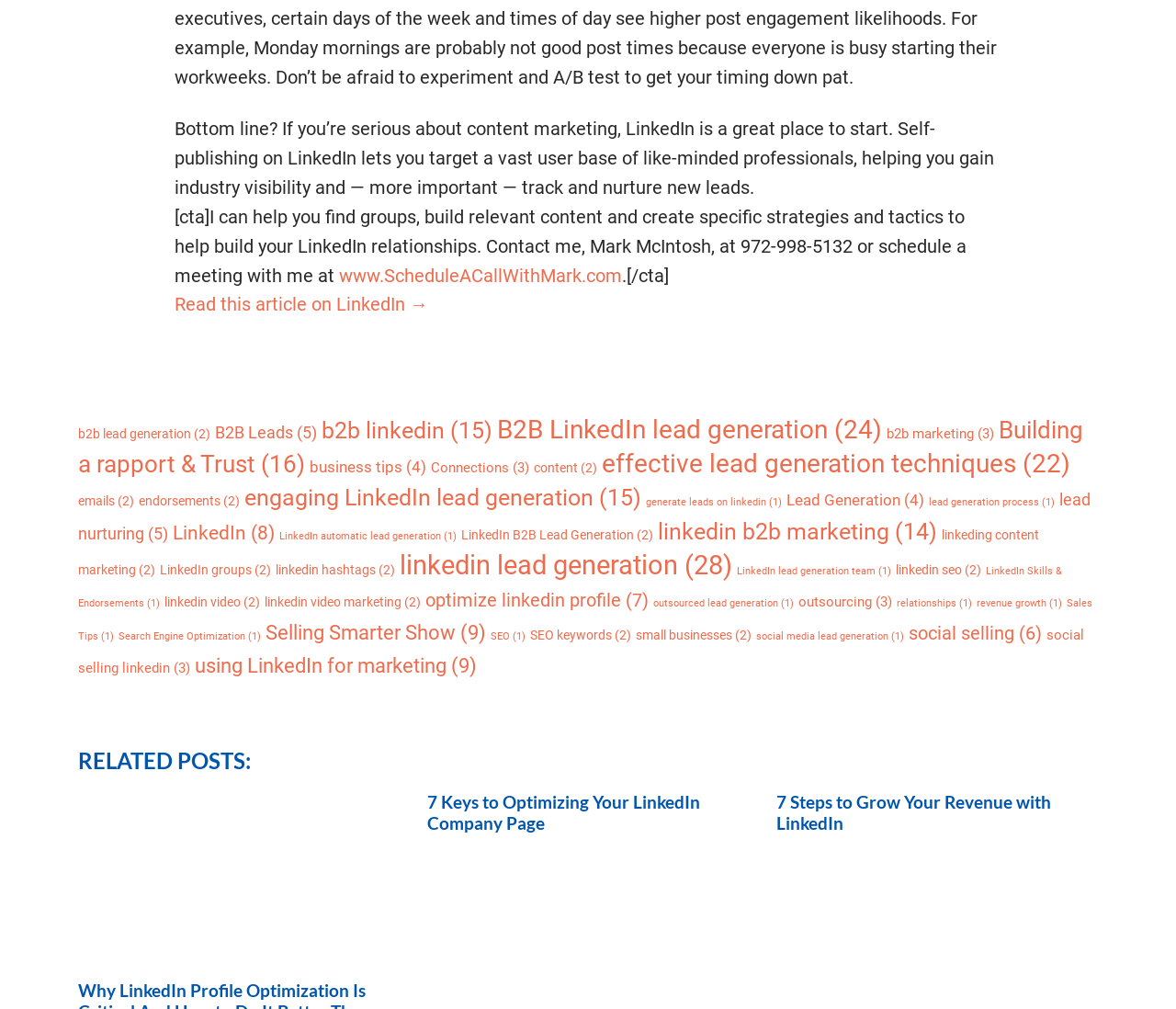Identify the bounding box for the described UI element. Provide the coordinates in (top-left x, top-left y, bottom-right x, bottom-right y) format with values ranging from 0 to 1: Connections (3)

[0.366, 0.456, 0.45, 0.472]